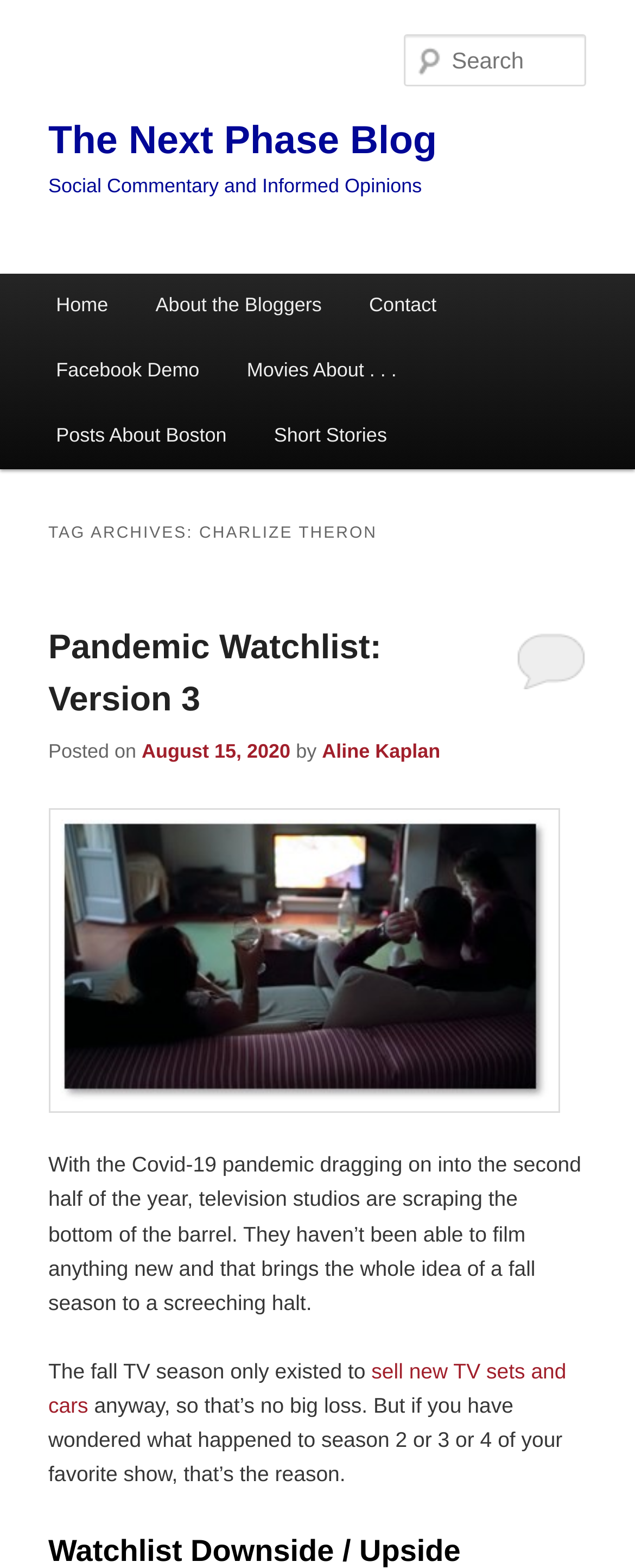Please reply to the following question with a single word or a short phrase:
What is the topic of the latest article?

Pandemic Watchlist